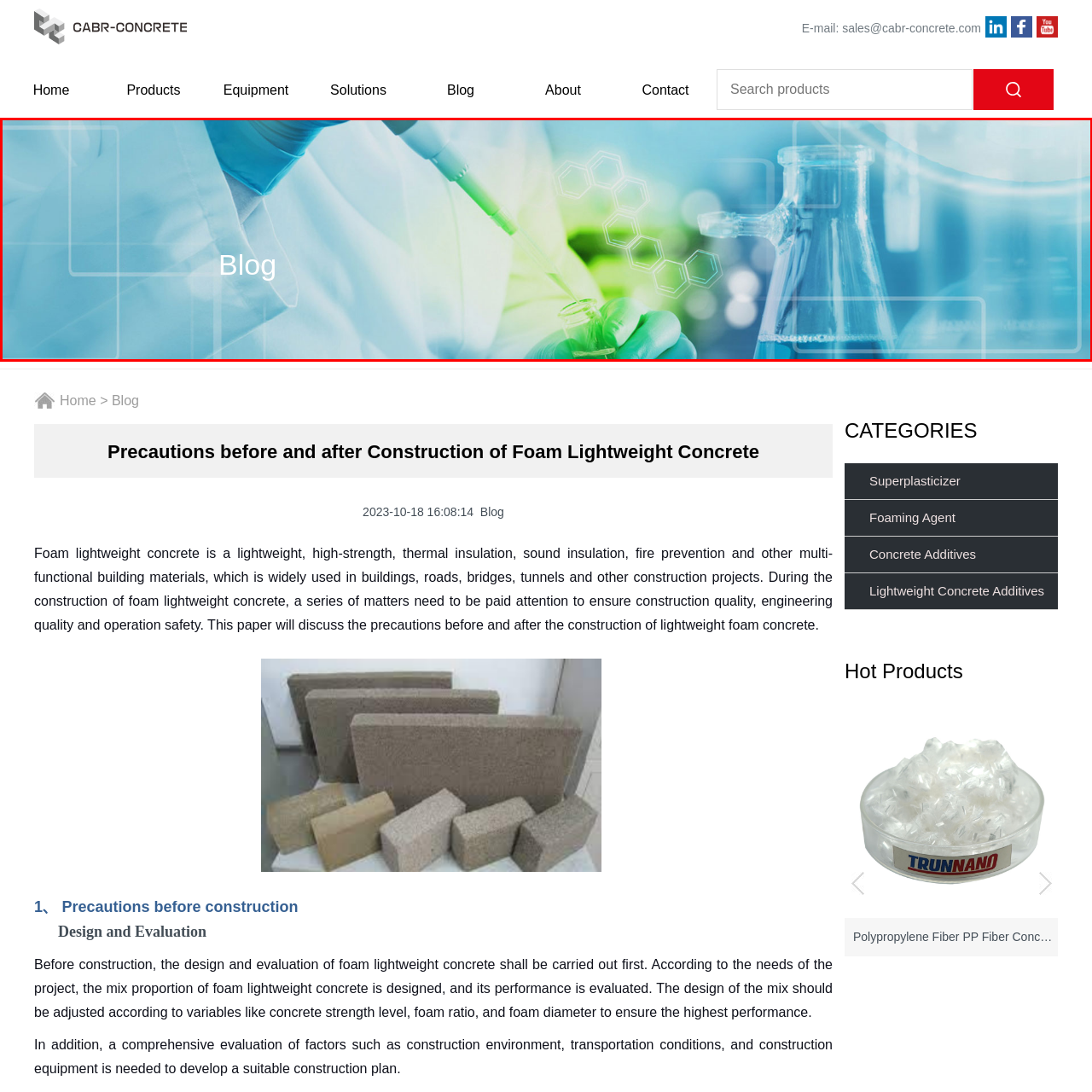Look closely at the section within the red border and give a one-word or brief phrase response to this question: 
Is the hand in the image gloved?

Yes